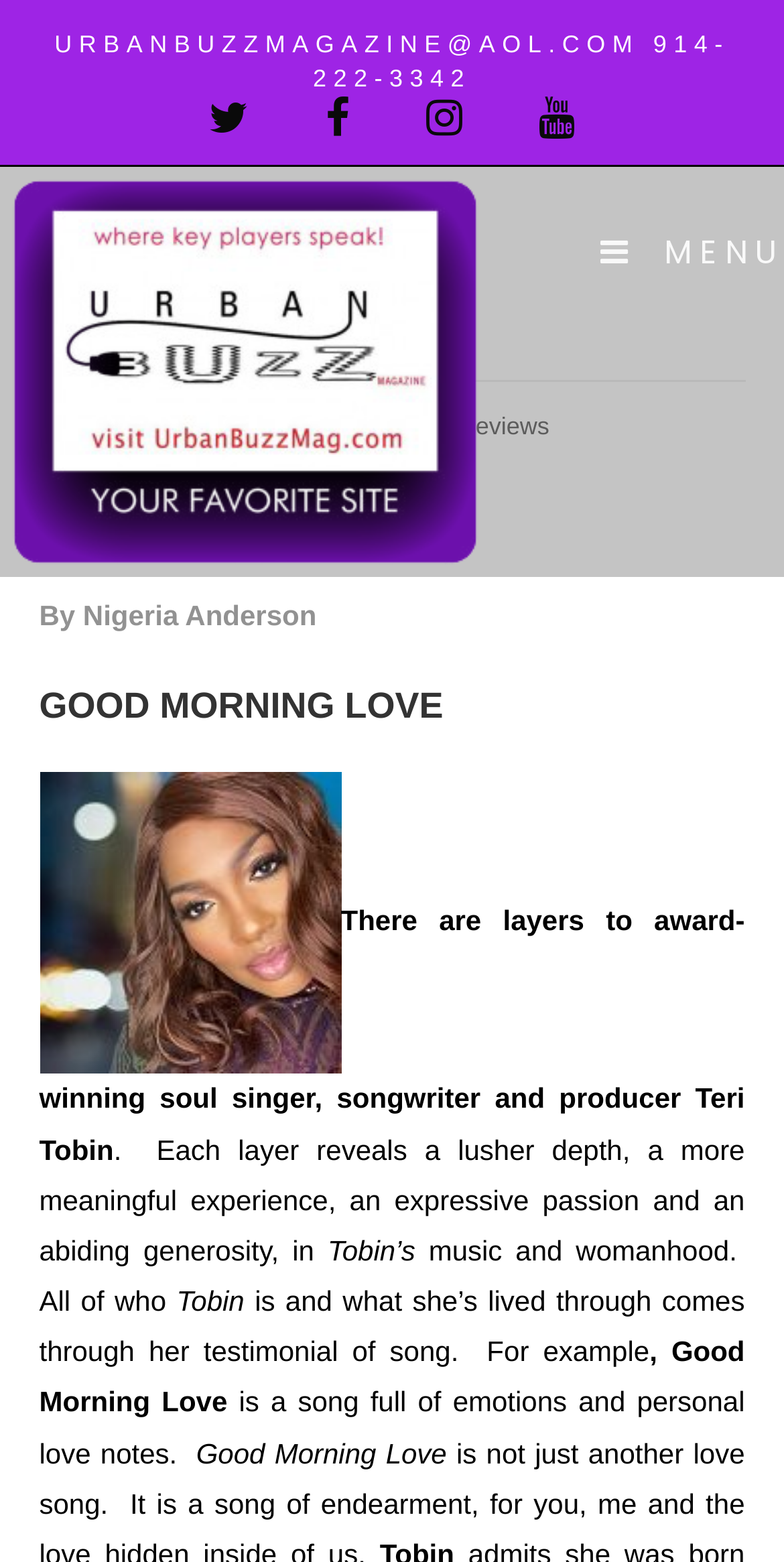Please mark the clickable region by giving the bounding box coordinates needed to complete this instruction: "Open the MENU".

[0.766, 0.146, 1.0, 0.176]